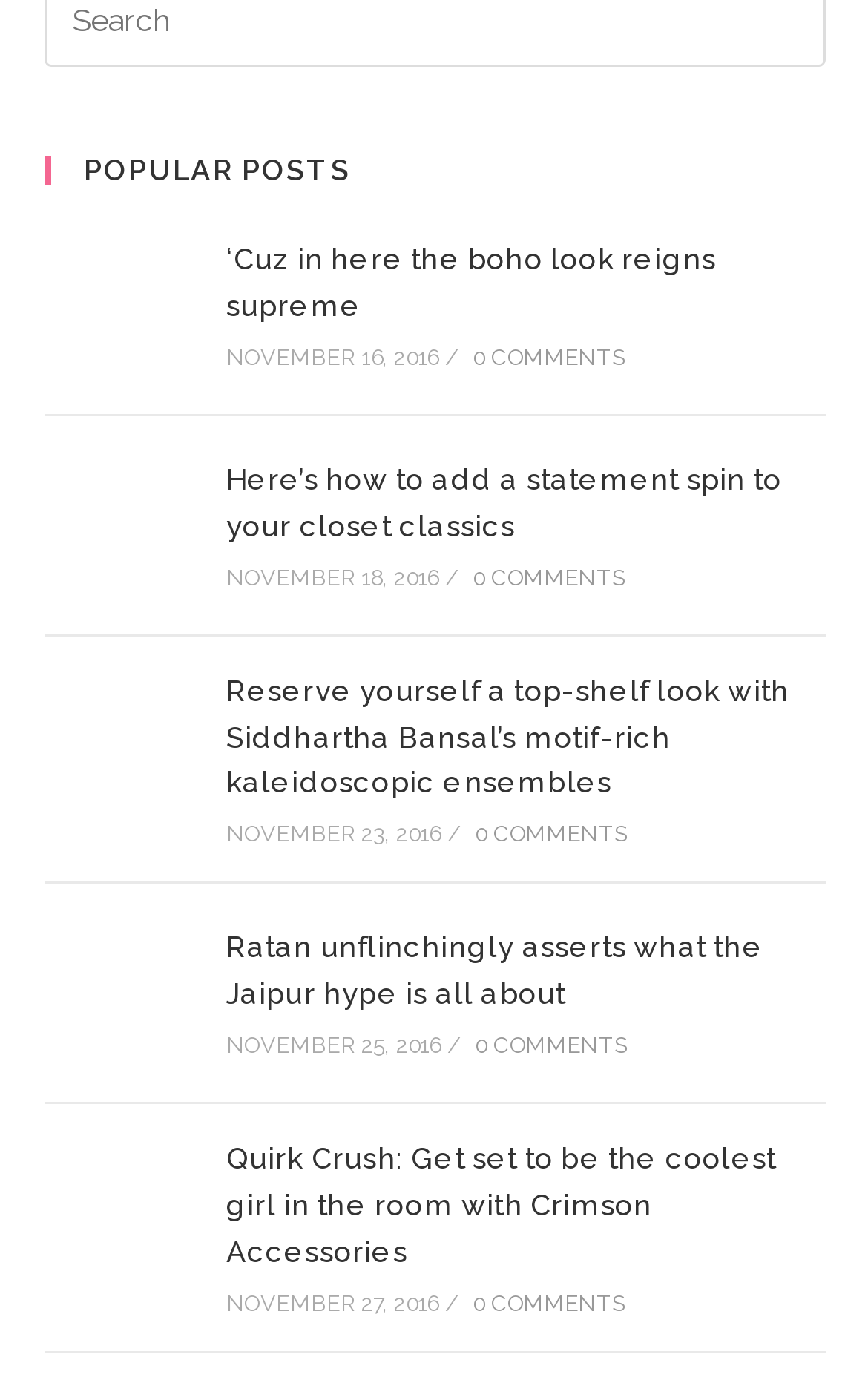What is the theme of the heading on this page?
Answer the question with detailed information derived from the image.

I looked at the heading element on the page and found that it says 'POPULAR POSTS', which suggests that the page is displaying popular posts.